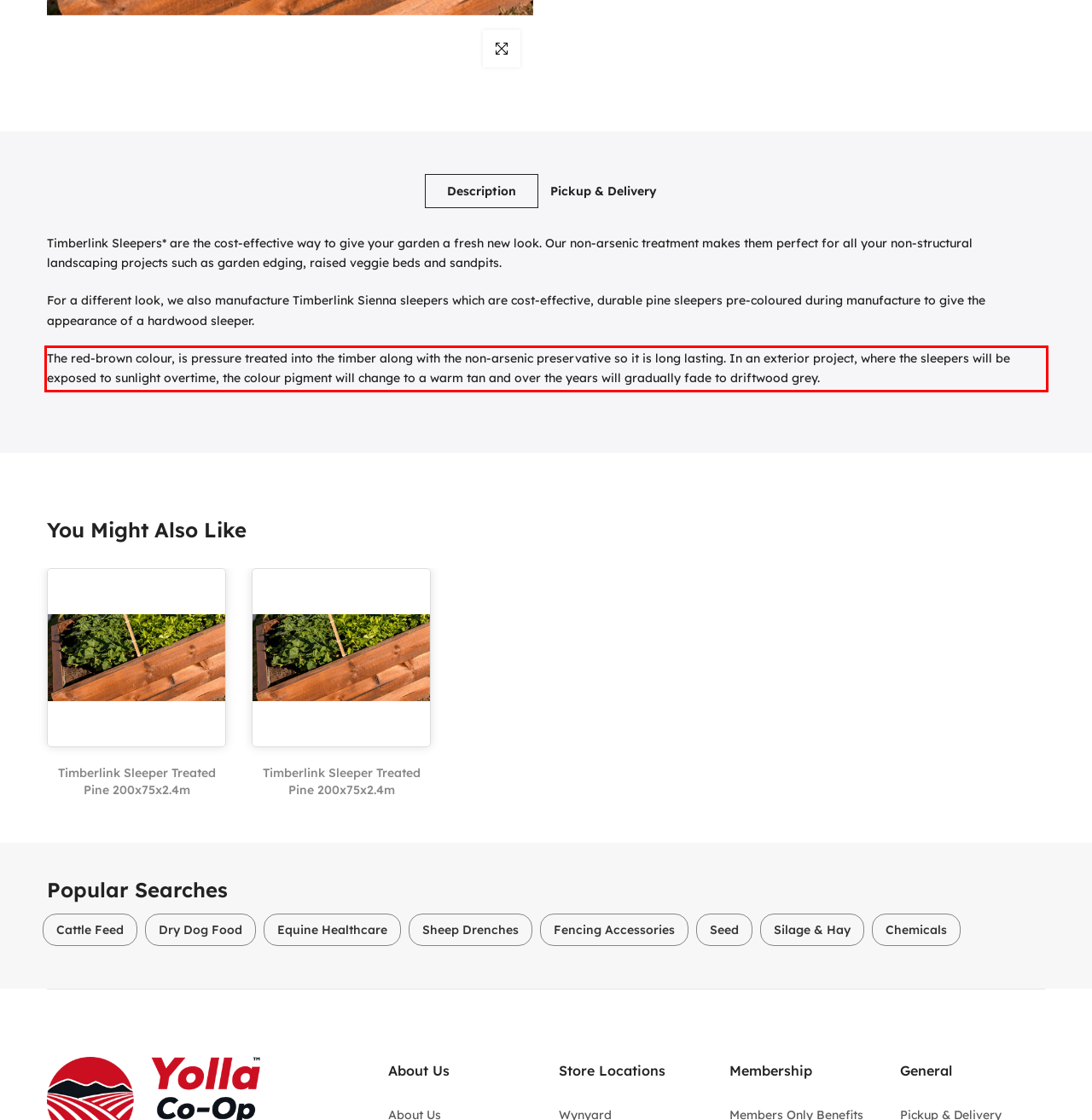Please analyze the provided webpage screenshot and perform OCR to extract the text content from the red rectangle bounding box.

The red-brown colour, is pressure treated into the timber along with the non-arsenic preservative so it is long lasting. In an exterior project, where the sleepers will be exposed to sunlight overtime, the colour pigment will change to a warm tan and over the years will gradually fade to driftwood grey.